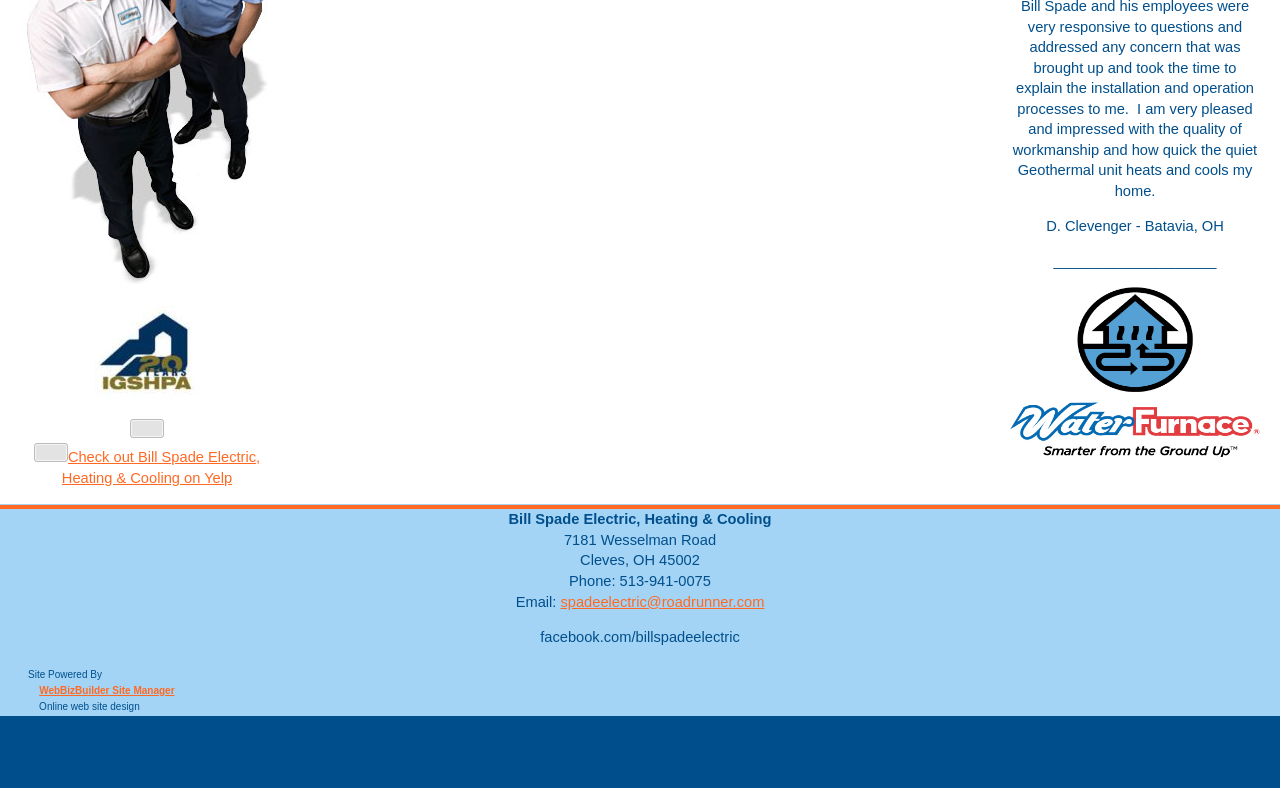Given the element description WebBizBuilder Site Manager, identify the bounding box coordinates for the UI element on the webpage screenshot. The format should be (top-left x, top-left y, bottom-right x, bottom-right y), with values between 0 and 1.

[0.031, 0.869, 0.136, 0.883]